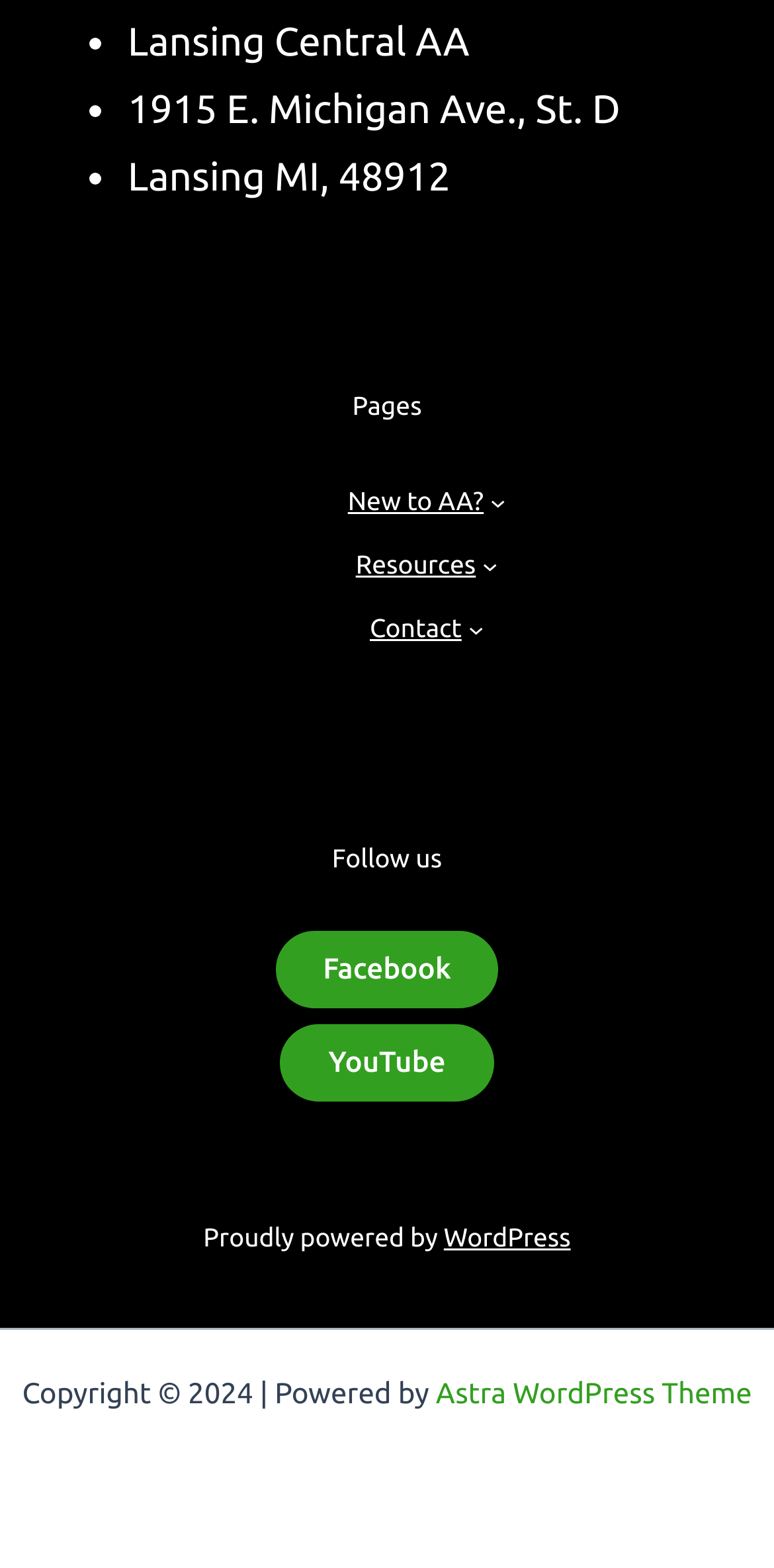Identify the bounding box coordinates for the UI element described as: "YouTube". The coordinates should be provided as four floats between 0 and 1: [left, top, right, bottom].

[0.363, 0.653, 0.637, 0.702]